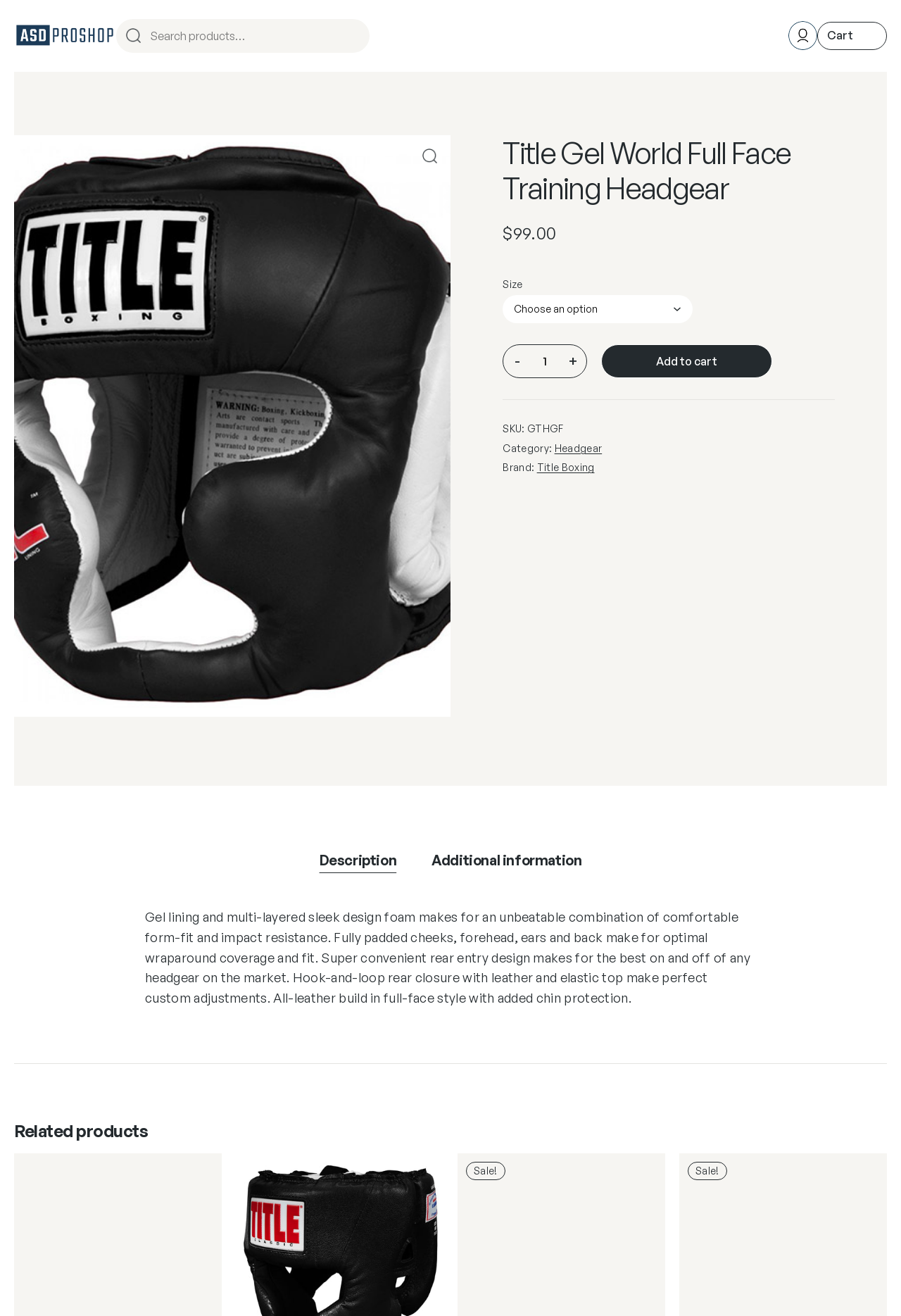Find the bounding box coordinates of the area to click in order to follow the instruction: "View related products".

[0.016, 0.851, 0.984, 0.868]